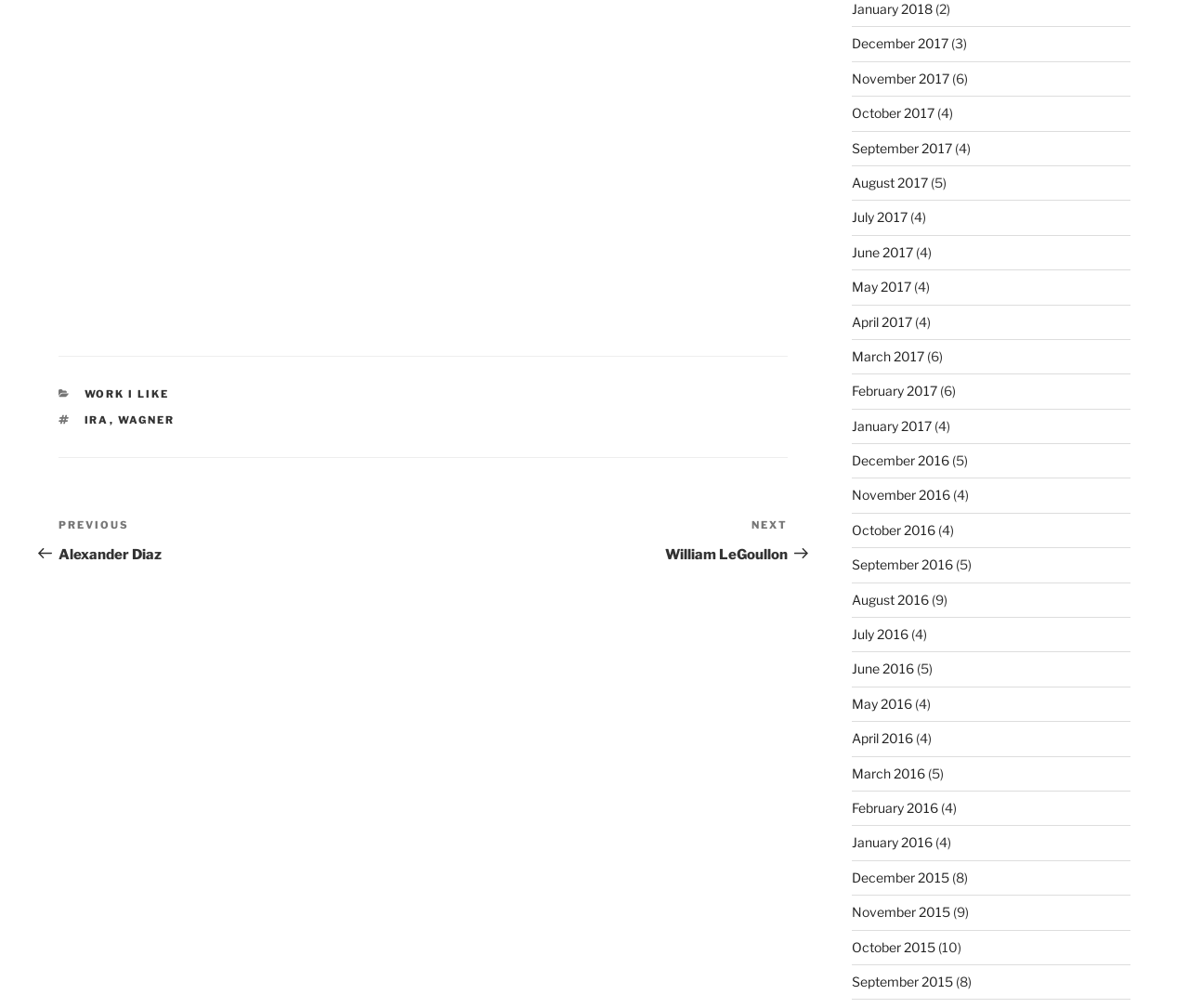From the webpage screenshot, identify the region described by Work I Like. Provide the bounding box coordinates as (top-left x, top-left y, bottom-right x, bottom-right y), with each value being a floating point number between 0 and 1.

[0.071, 0.384, 0.143, 0.397]